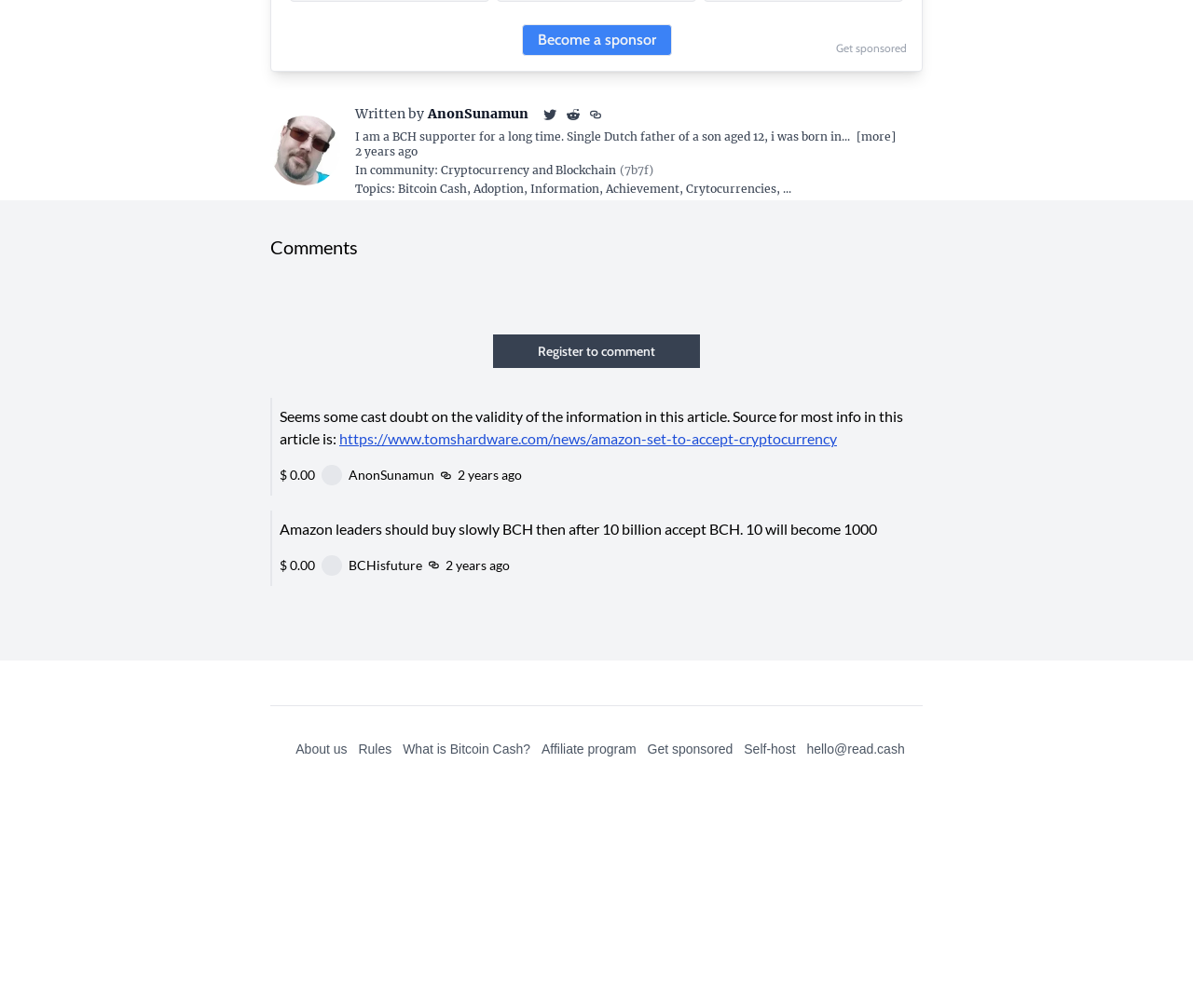Give a succinct answer to this question in a single word or phrase: 
What is the topic of the article?

Cryptocurrency and Blockchain